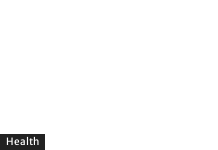Break down the image and describe every detail you can observe.

This image is associated with the article titled "Glútem," which aims to provide information about gluten, its effects, and related health topics. Positioned below a navigation link labeled "Health," the image serves as a visual element to engage readers interested in understanding gluten and its implications for health. The article outlines essential information on gluten, addressing common queries and concerns.